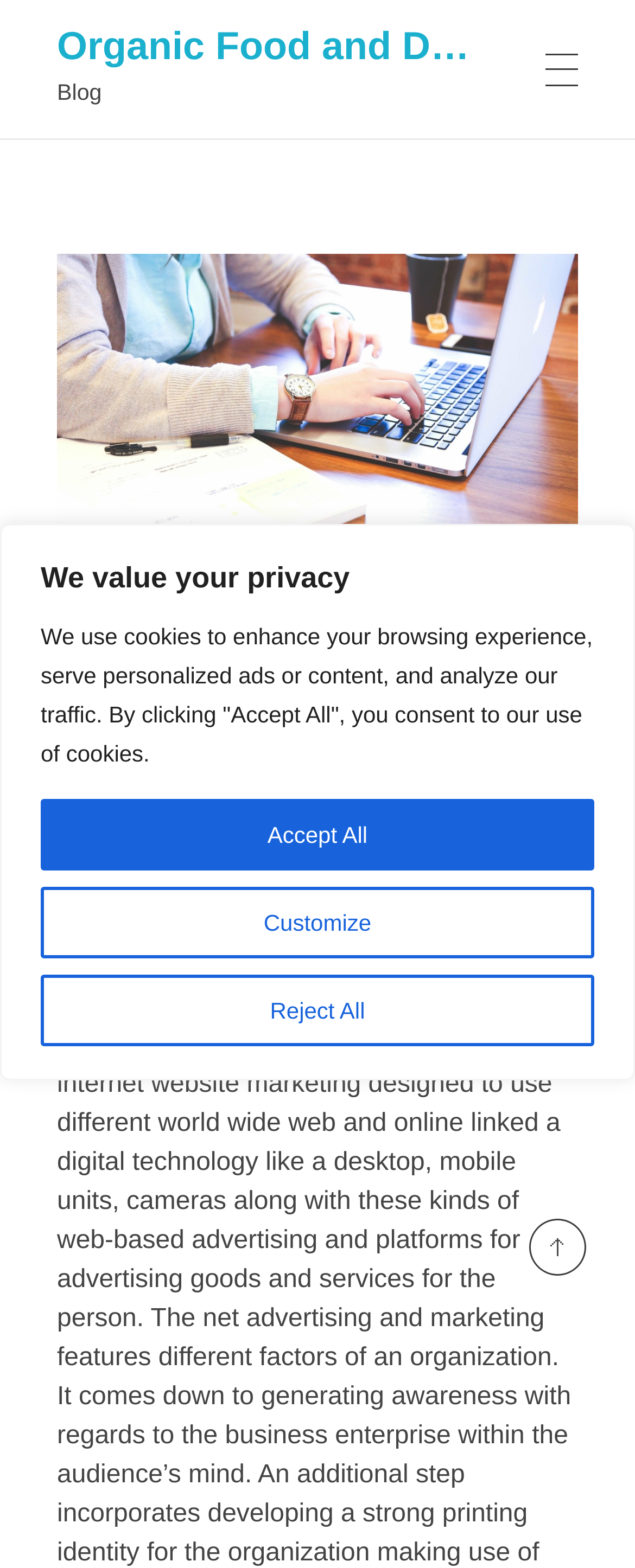Locate the bounding box coordinates of the element that should be clicked to execute the following instruction: "explore 'Mastering the Art of Business in Coaching'".

None